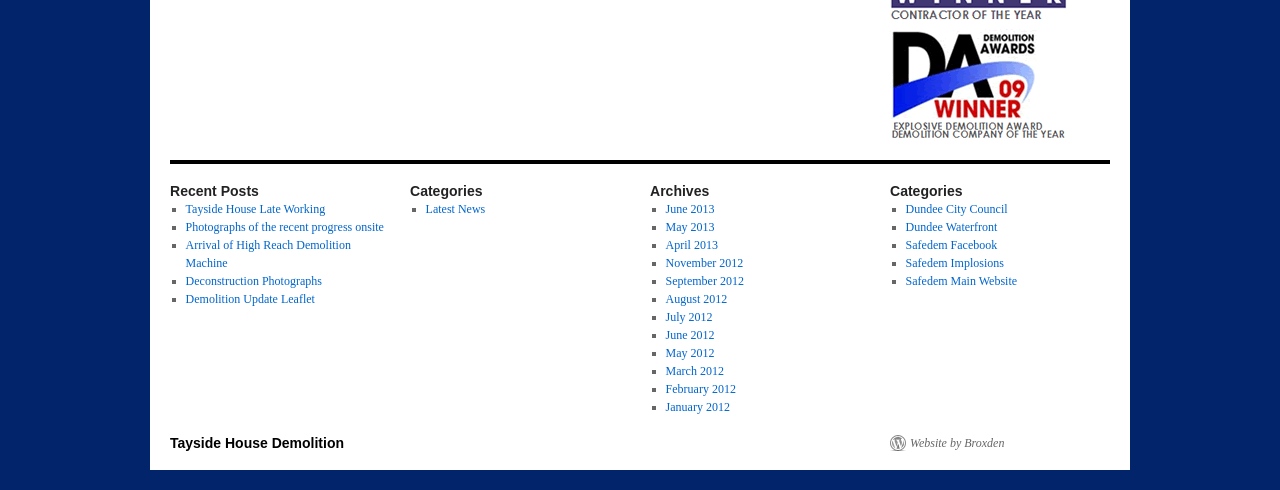For the following element description, predict the bounding box coordinates in the format (top-left x, top-left y, bottom-right x, bottom-right y). All values should be floating point numbers between 0 and 1. Description: Tayside House Late Working

[0.145, 0.412, 0.254, 0.441]